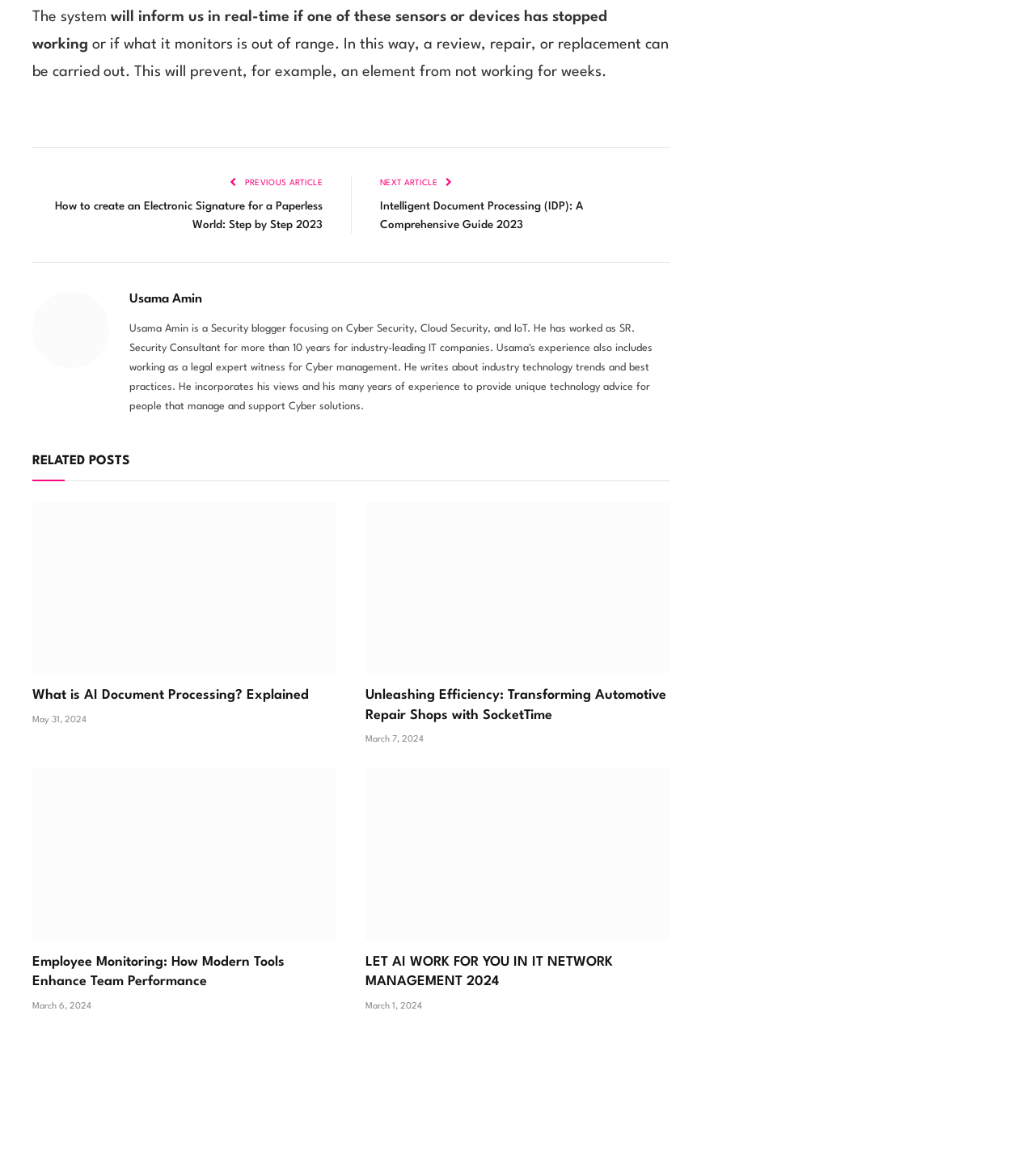Highlight the bounding box coordinates of the element you need to click to perform the following instruction: "Learn about Intelligent Document Processing."

[0.367, 0.171, 0.563, 0.196]